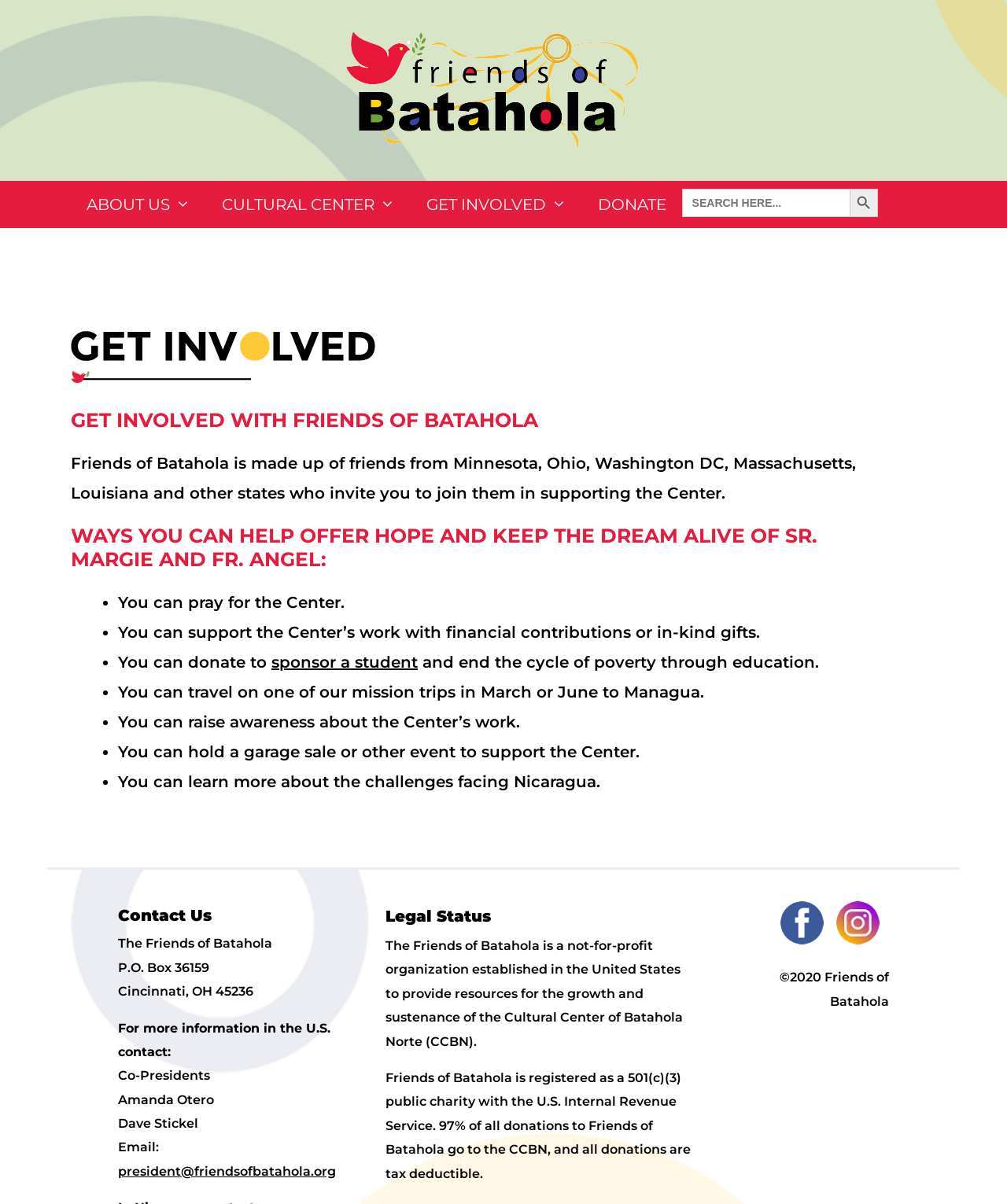Determine the bounding box coordinates of the clickable region to execute the instruction: "Get involved with Friends of Batahola". The coordinates should be four float numbers between 0 and 1, denoted as [left, top, right, bottom].

[0.407, 0.15, 0.578, 0.189]